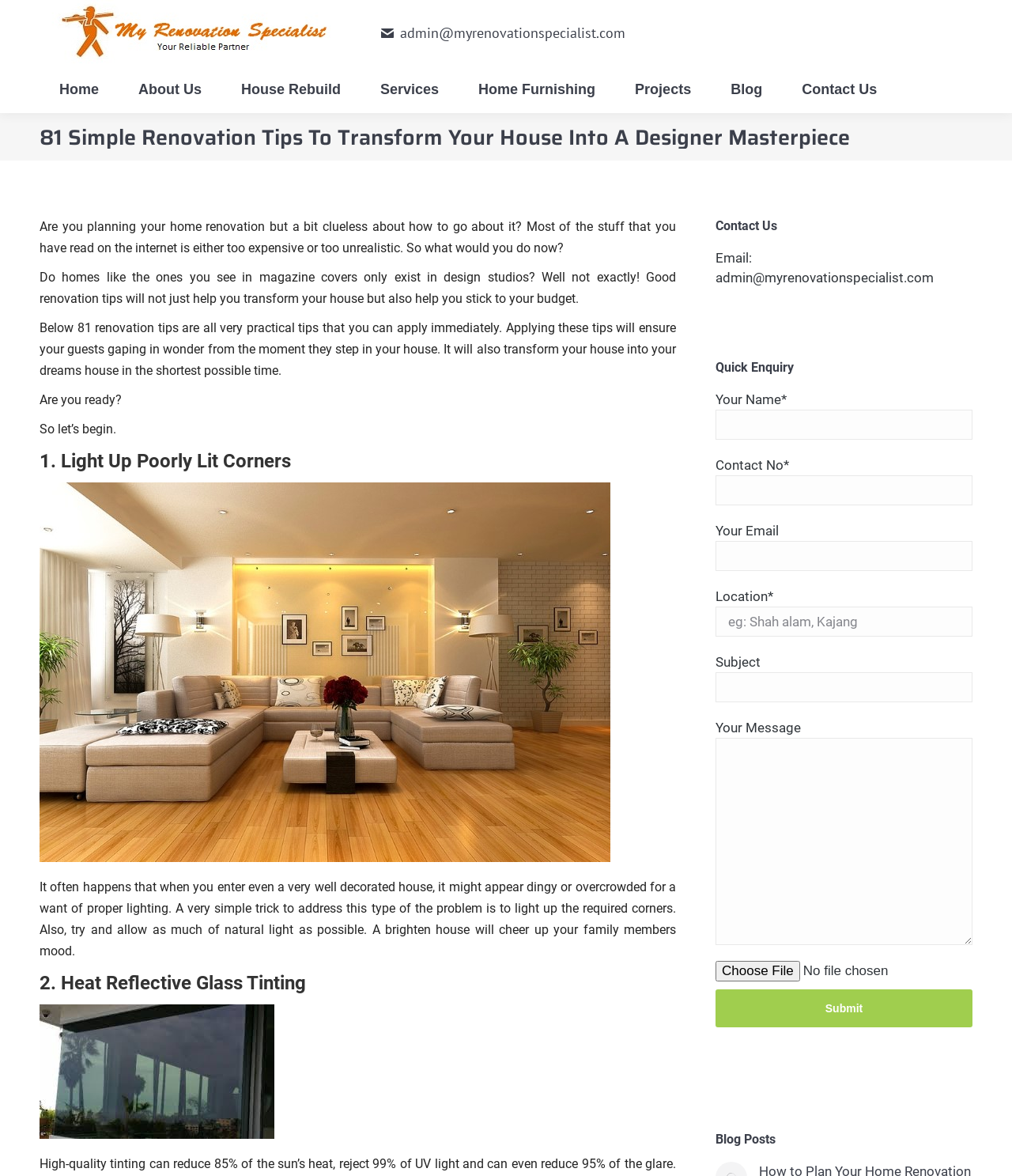How many links are there in the top navigation menu?
Provide a short answer using one word or a brief phrase based on the image.

7